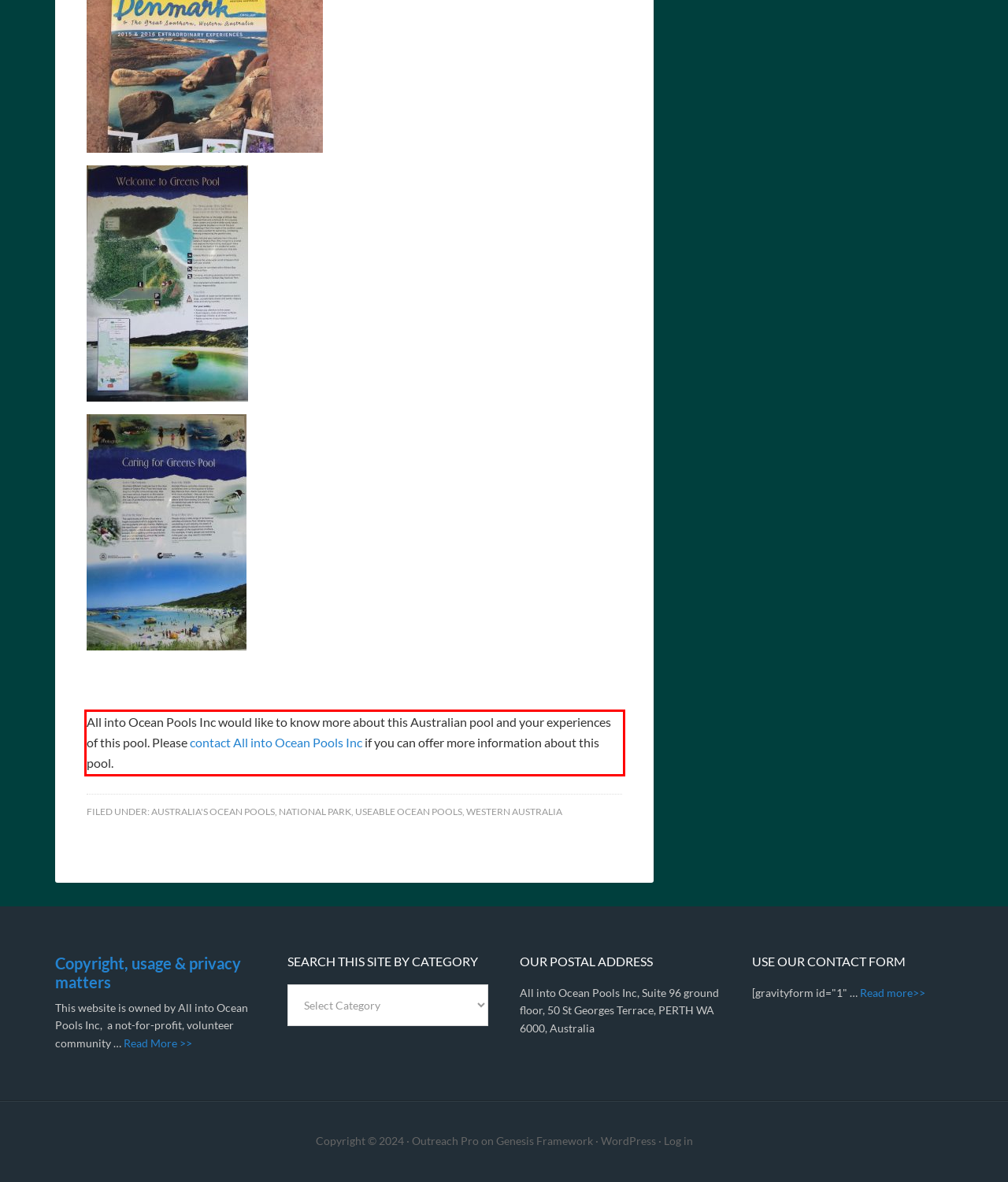The screenshot provided shows a webpage with a red bounding box. Apply OCR to the text within this red bounding box and provide the extracted content.

All into Ocean Pools Inc would like to know more about this Australian pool and your experiences of this pool. Please contact All into Ocean Pools Inc if you can offer more information about this pool.